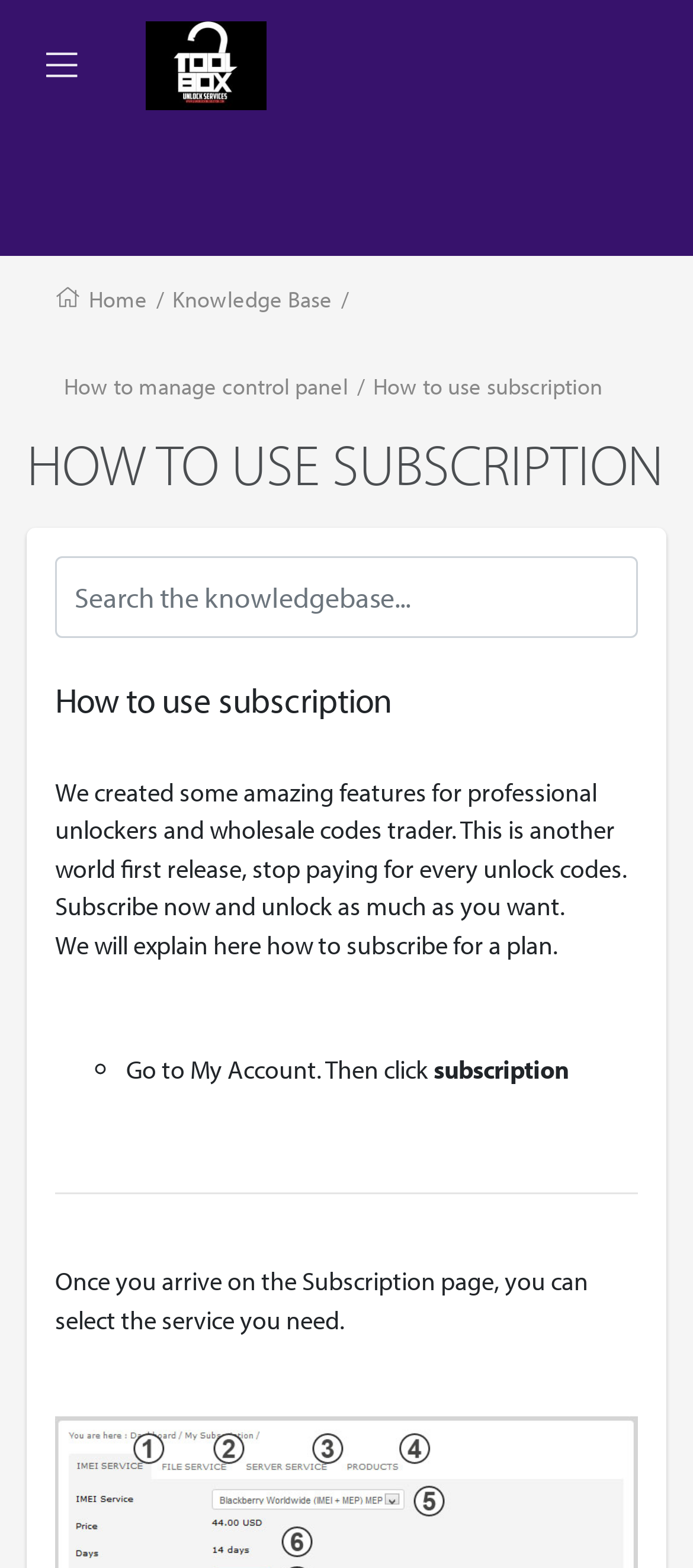Identify the bounding box for the described UI element: "How to manage control panel".

[0.079, 0.219, 0.515, 0.275]